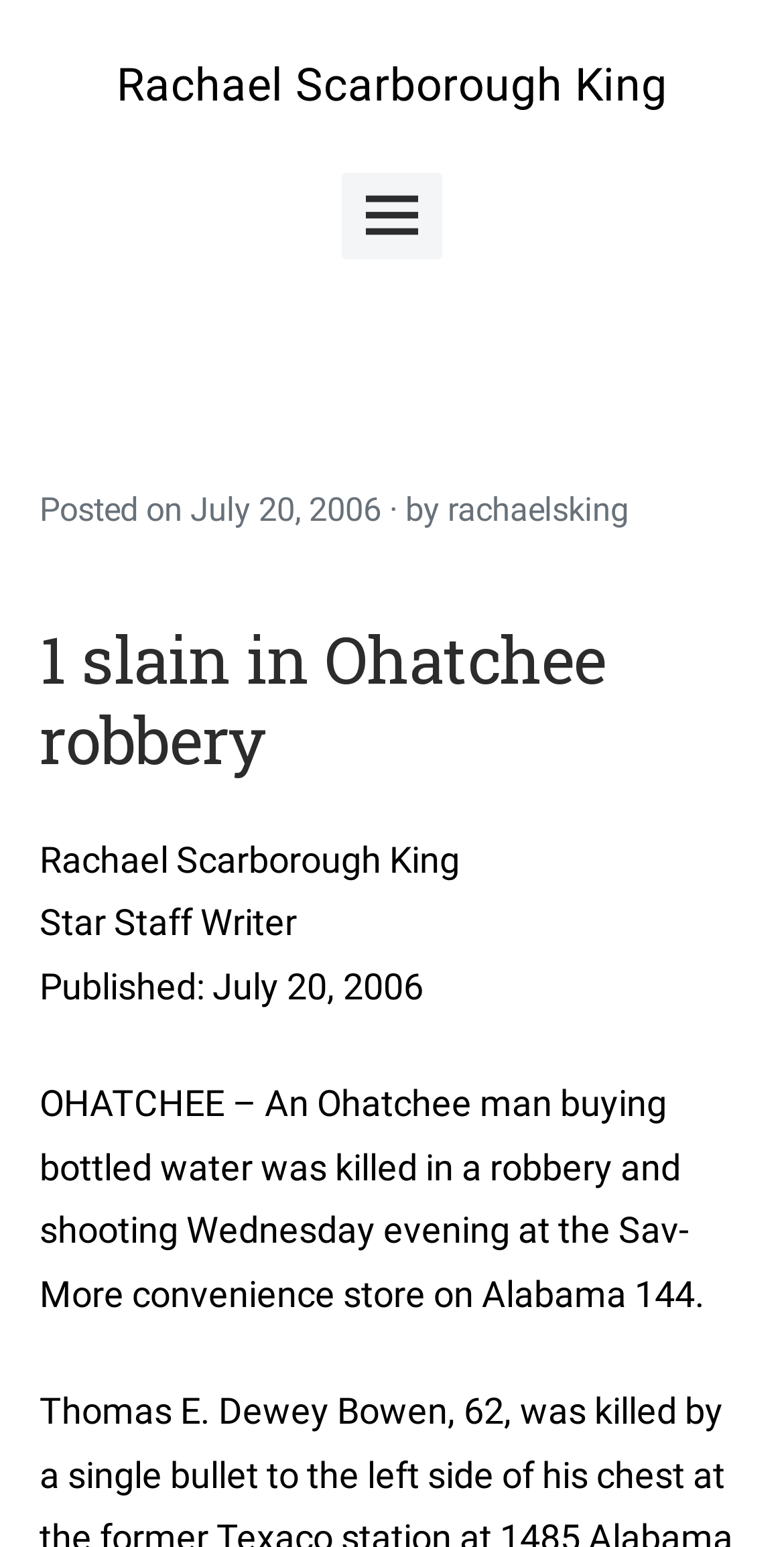Please answer the following question using a single word or phrase: 
What is the name of the man who was killed in the robbery?

Not mentioned